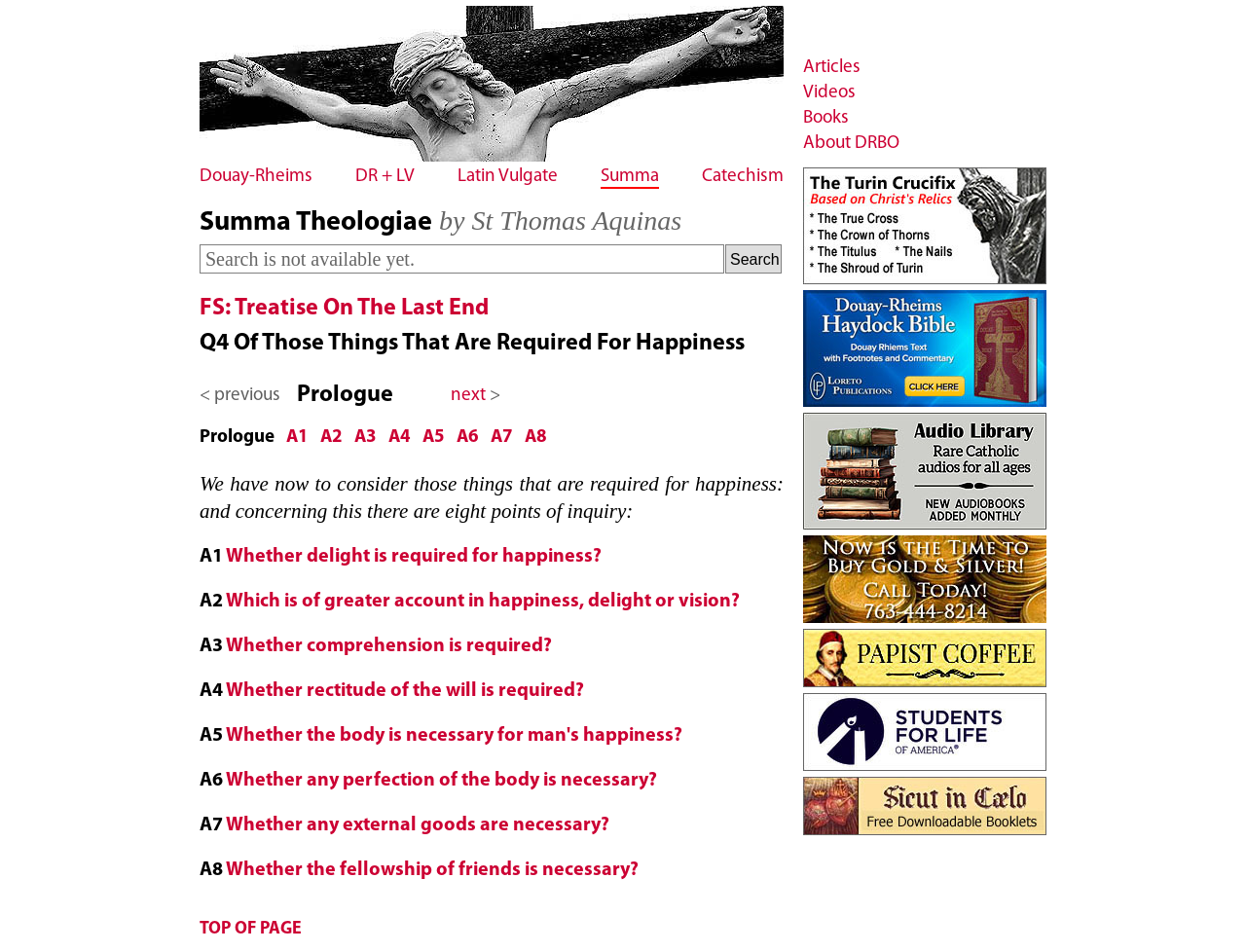Determine the bounding box coordinates for the HTML element described here: "Videos".

[0.645, 0.088, 0.687, 0.11]